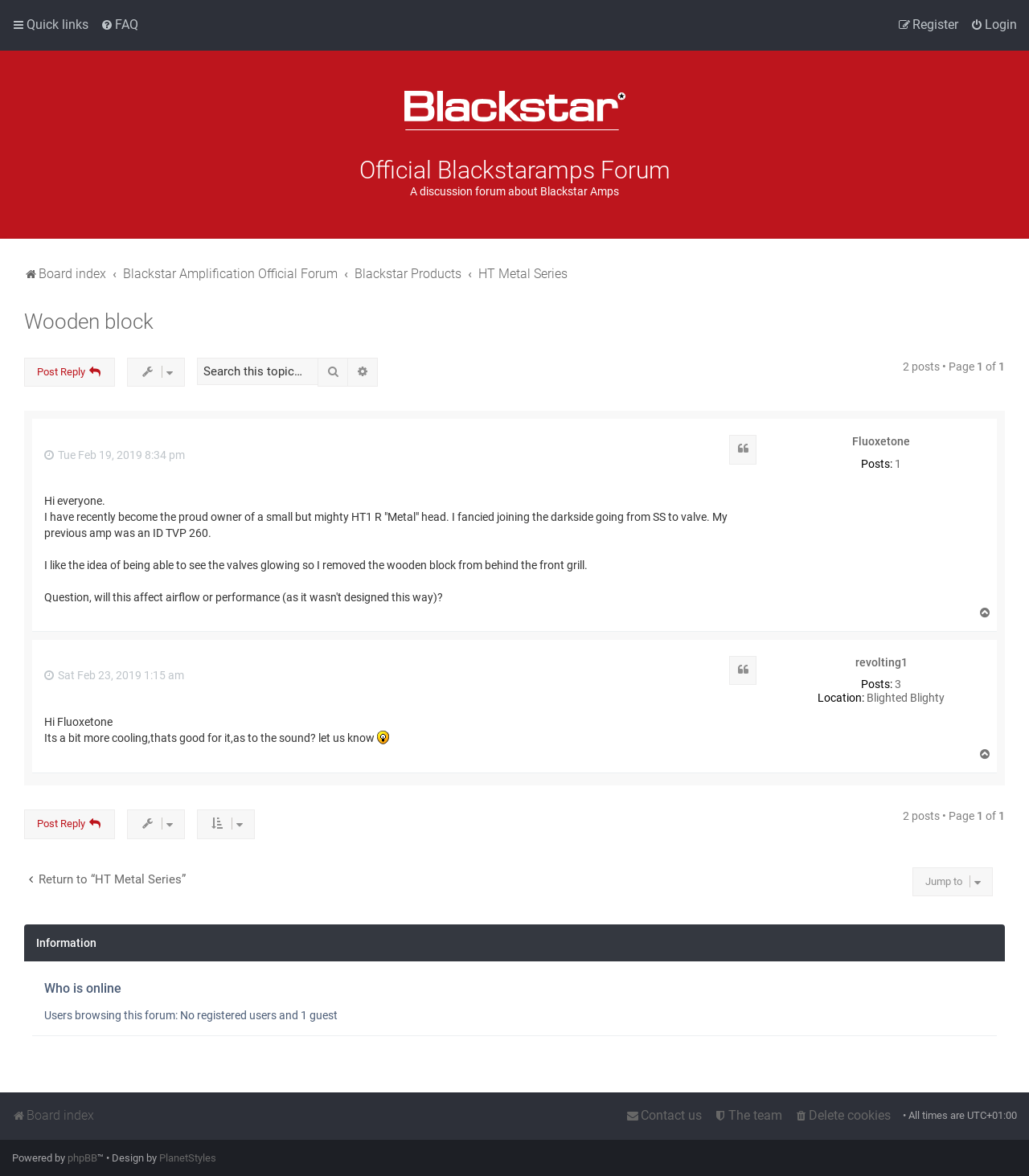Locate the bounding box of the user interface element based on this description: "Return to “HT Metal Series”".

[0.023, 0.741, 0.18, 0.754]